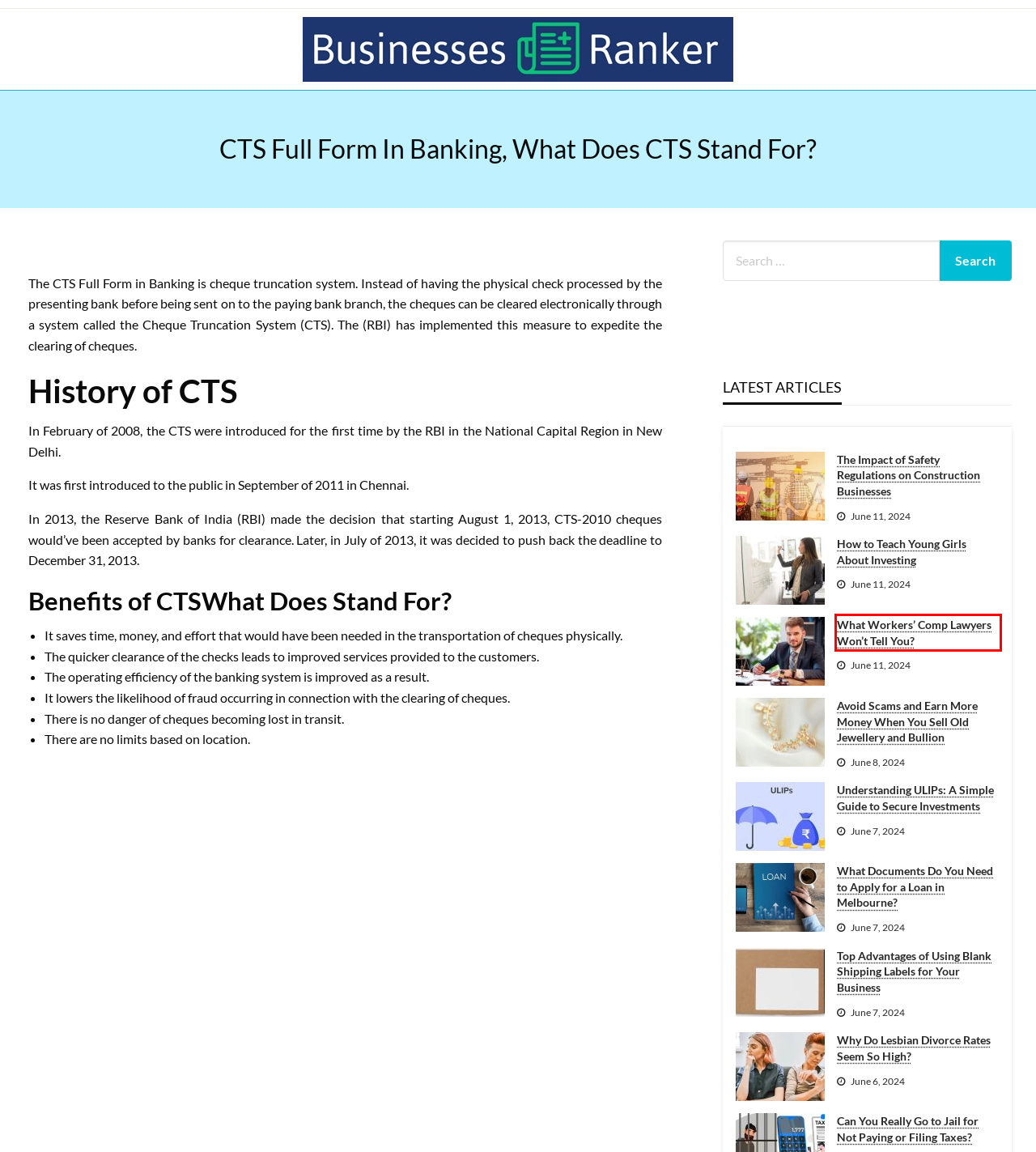Evaluate the webpage screenshot and identify the element within the red bounding box. Select the webpage description that best fits the new webpage after clicking the highlighted element. Here are the candidates:
A. Can You Really Go to Jail for Not Paying or Filing Taxes? - Businesses Ranker
B. What Documents Do You Need to Apply for a Loan in Melbourne? - Businesses Ranker
C. What Workers' Comp Lawyers Won't Tell You? - Businesses Ranker
D. How to Teach Young Girls About Investing - Businesses Ranker
E. The Impact of Safety Regulations on Construction Businesses - Businesses Ranker
F. Top Advantages of Using Blank Shipping Labels for Your Business - Businesses Ranker
G. Why Do Lesbian Divorce Rates Seem So High? - Businesses Ranker
H. Avoid Scams and Earn More Money When You Sell Old Jewellery and Bullion - Businesses Ranker

C